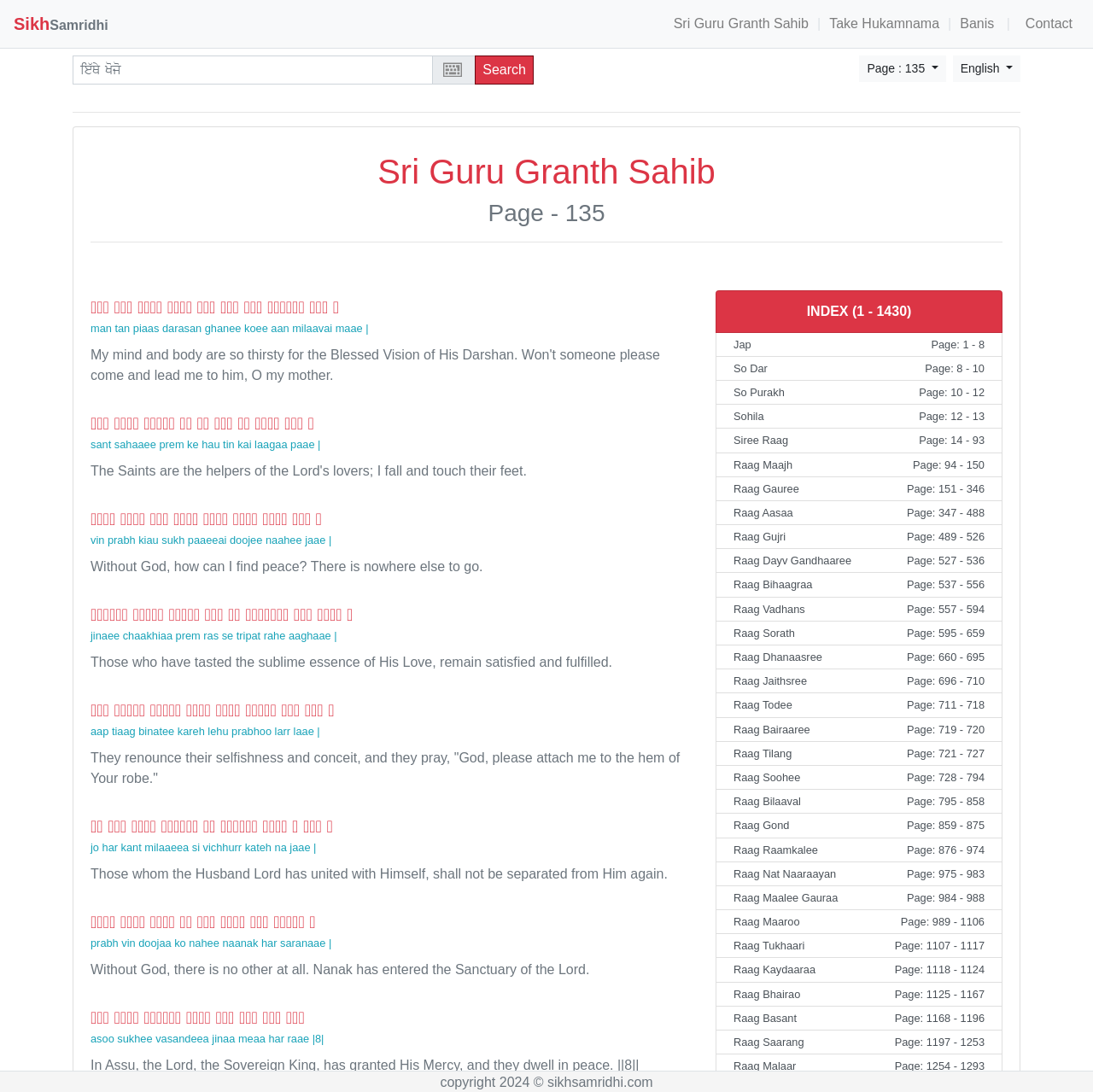Please answer the following question using a single word or phrase: 
What is the language of the text in the heading?

Punjabi